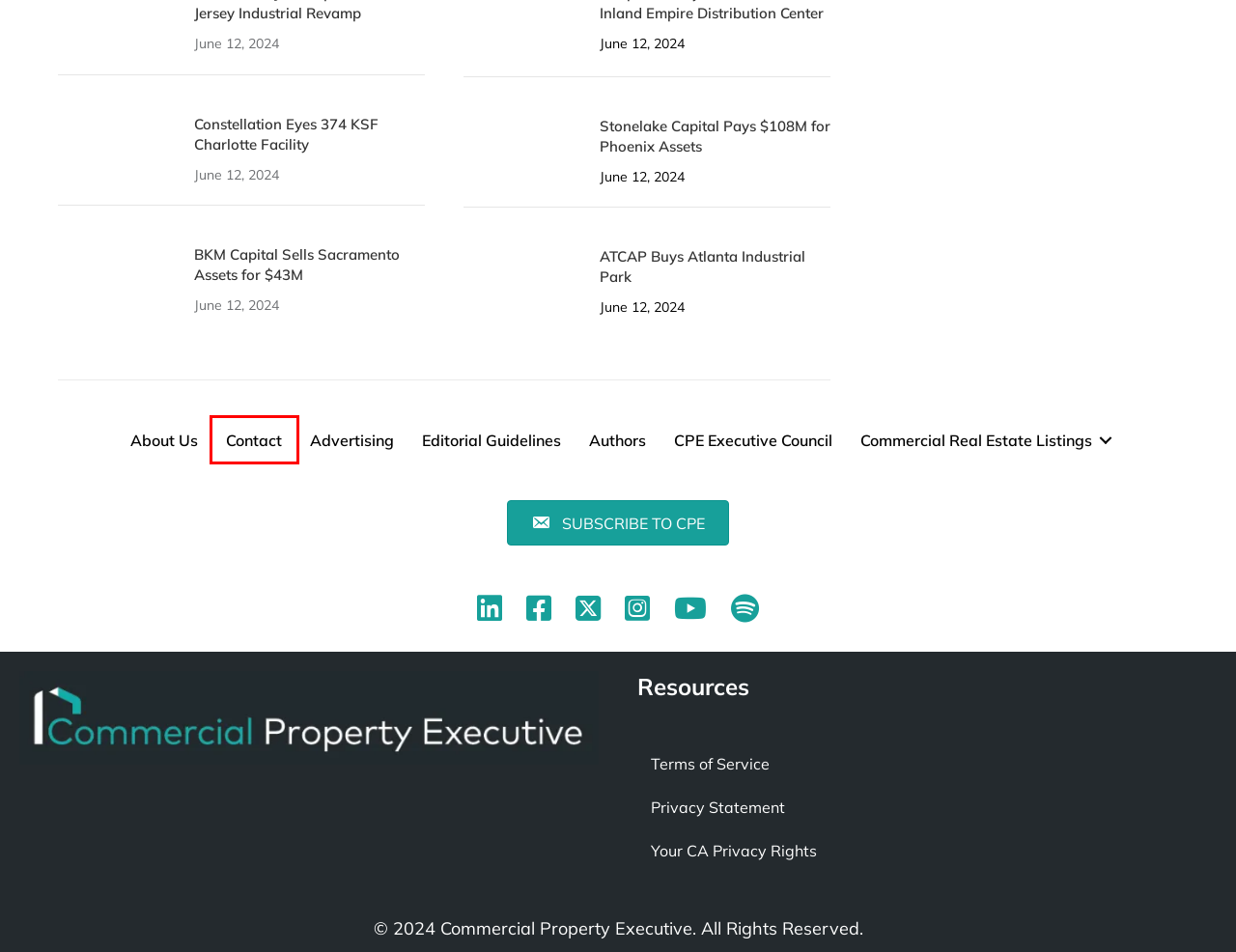Analyze the given webpage screenshot and identify the UI element within the red bounding box. Select the webpage description that best matches what you expect the new webpage to look like after clicking the element. Here are the candidates:
A. Stonelake Capital Pays $108M for Phoenix Assets - Commercial Property Executive
B. Contact Us - Commercial Property Executive
C. BKM Capital Sells Sacramento Assets for $43M - Commercial Property Executive
D. Constellation Eyes 374 KSF Charlotte Facility - Commercial Property Executive
E. Authors List - Commercial Property Executive
F. Advertising - Commercial Property Executive
G. COMMERCIALSEARCH TERMS OF SERVICE - Marketing Resources
H. Editorial Guidelines - Commercial Property Executive

B